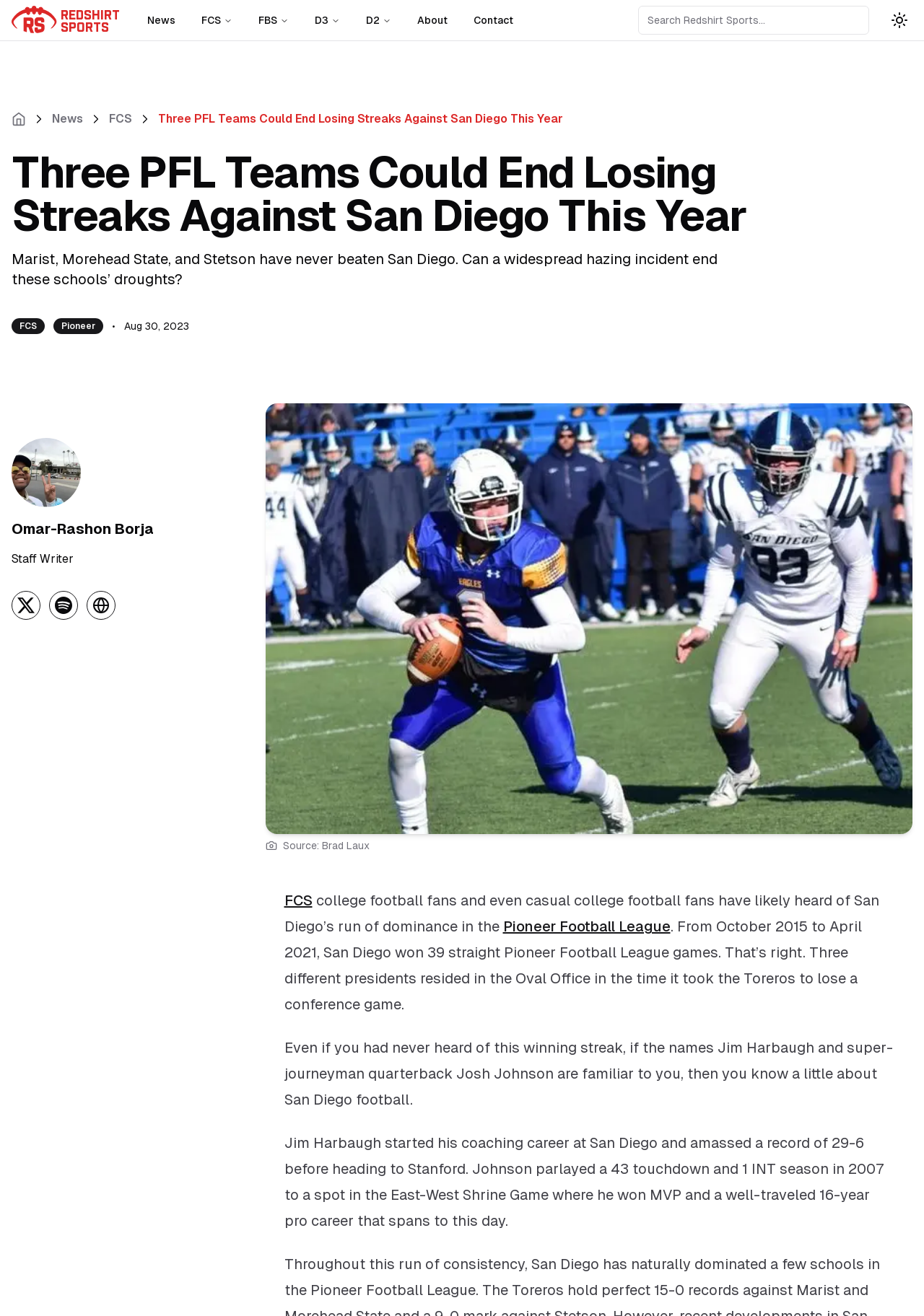Identify the bounding box of the HTML element described here: "Contact". Provide the coordinates as four float numbers between 0 and 1: [left, top, right, bottom].

[0.5, 0.004, 0.568, 0.026]